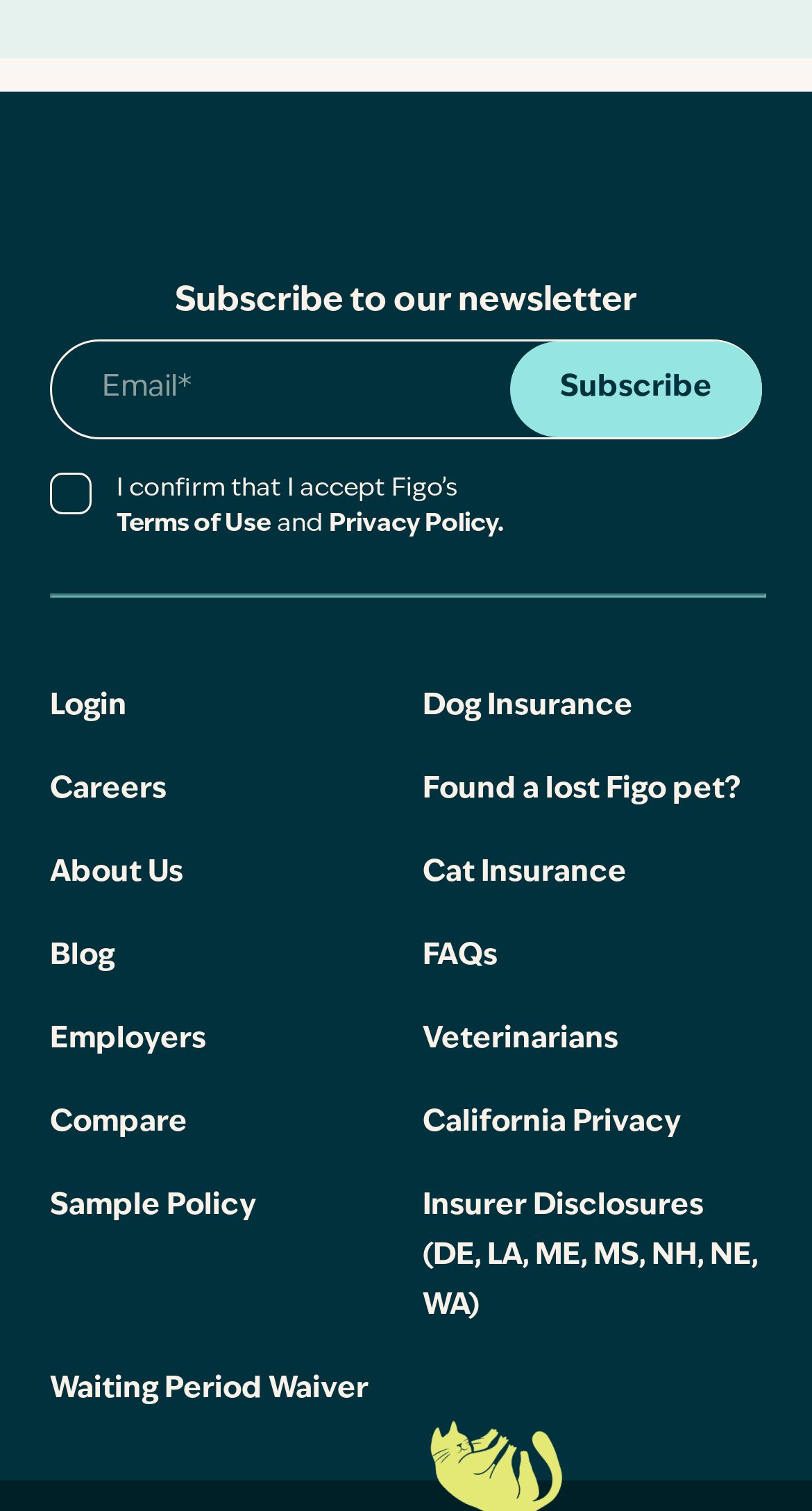Identify the bounding box coordinates of the clickable region to carry out the given instruction: "Subscribe to the newsletter".

[0.628, 0.226, 0.938, 0.289]